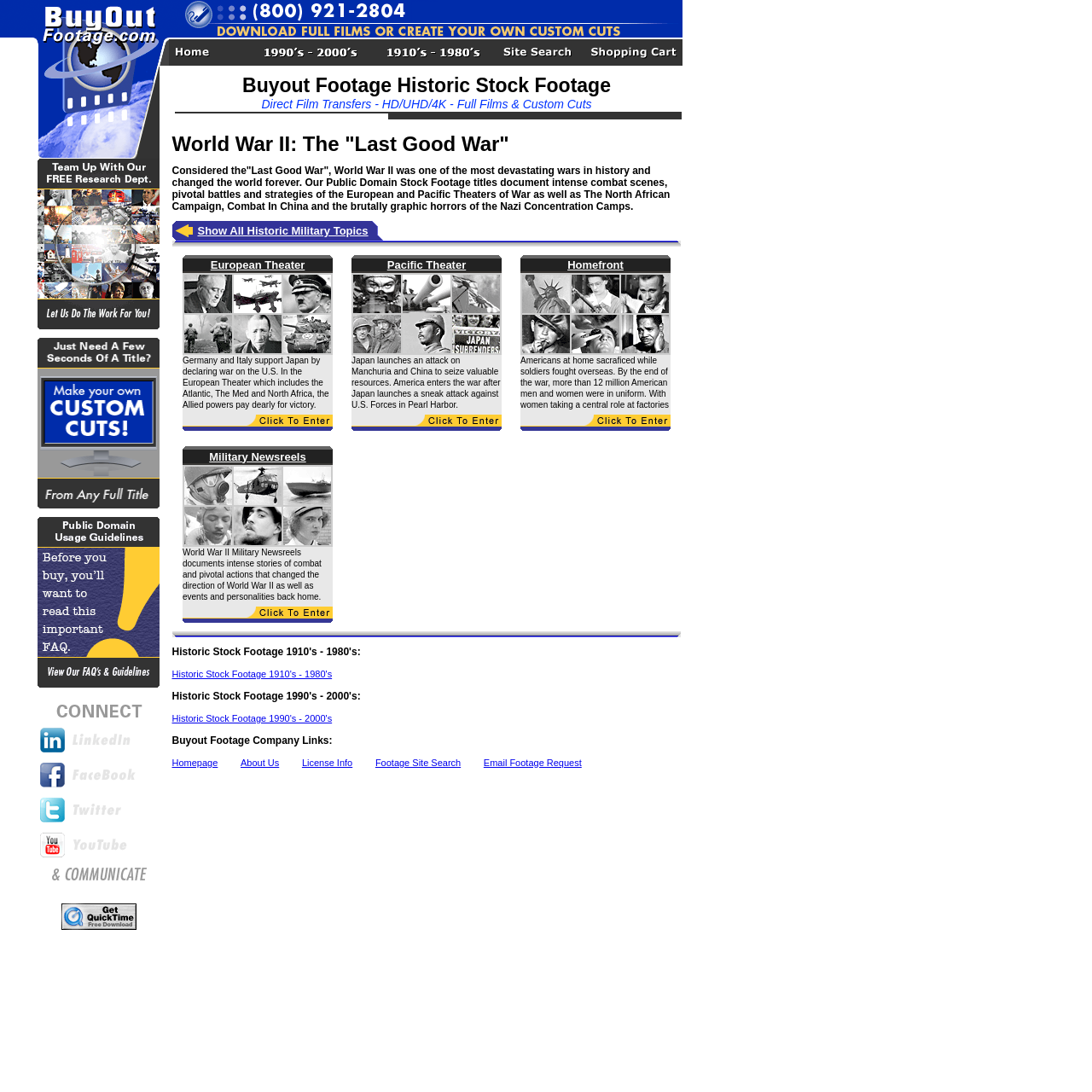Give a detailed explanation of the elements present on the webpage.

This webpage is dedicated to World War II stock footage, specifically from the public domain archive film stock footage library. At the top, there is a logo of Buyout Footage, a company that provides public domain films and royalty-free stock footage. Below the logo, there is a navigation menu with links to the home page, collections, public domain archives, footage search, and checkout.

The main content of the page is divided into two sections. The left section contains a list of links to various social media platforms, including LinkedIn, Facebook, Twitter, and YouTube, as well as a link to get QuickTime. There are also links to Stock Footage Research Dept, Stock Footage Direct Downloads, and Public Domain Stock Footage FAQ.

The right section of the page provides a detailed description of World War II, considering it the "Last Good War". The text explains that the war was one of the most devastating in history and changed the world forever. It highlights the intense combat scenes, pivotal battles, and strategies of the European and Pacific Theaters of War, as well as the North African Campaign, Combat In China, and the Nazi Concentration Camps. The text also mentions that Germany and Italy supported Japan by declaring war on the U.S. and that Japan launched an attack on Manchuria and China to seize valuable resources. Finally, it notes that America entered the war after Japan's sneak attack on U.S. Forces in Pearl Harbor.